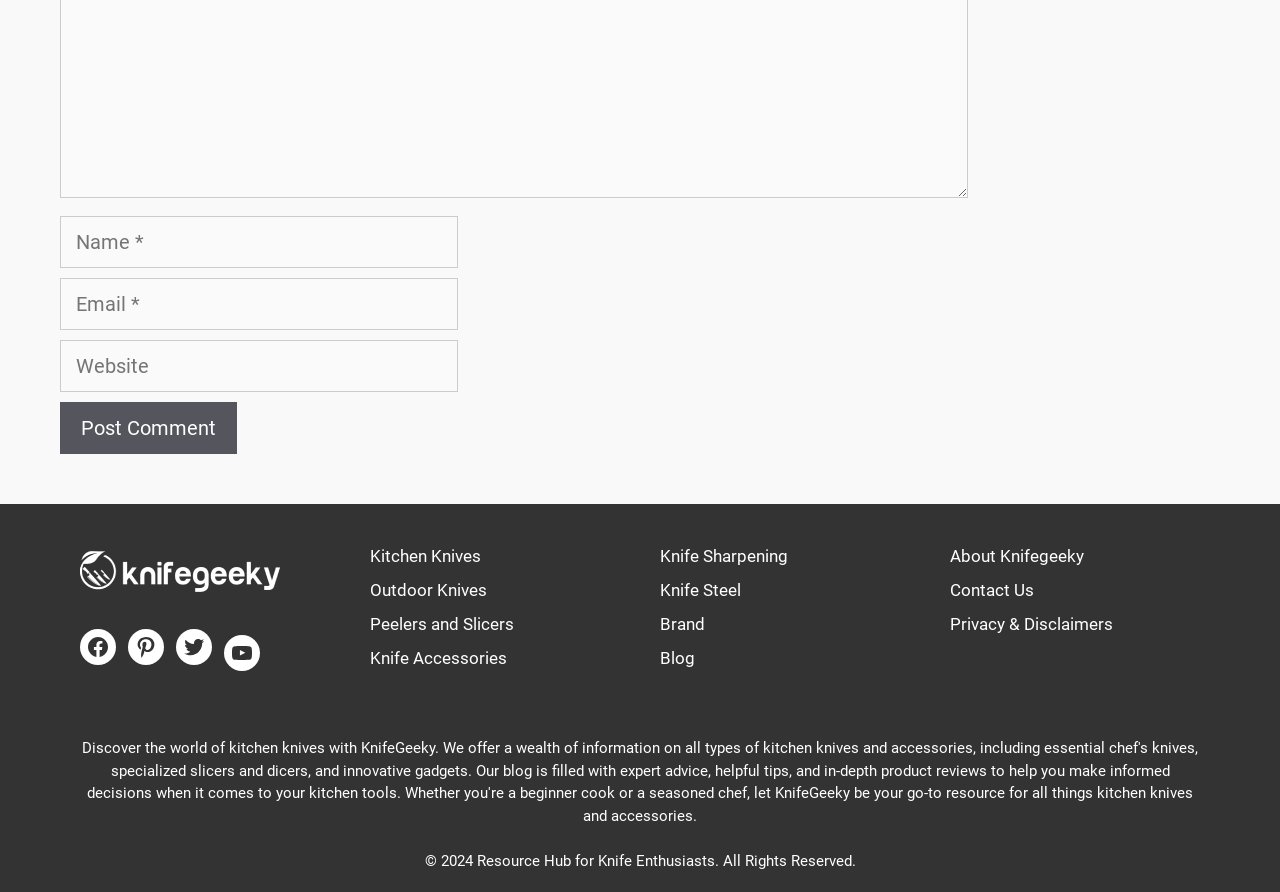Provide a one-word or short-phrase answer to the question:
What is the topic of the 'Knifegeeky' website?

Knives and knife-related accessories